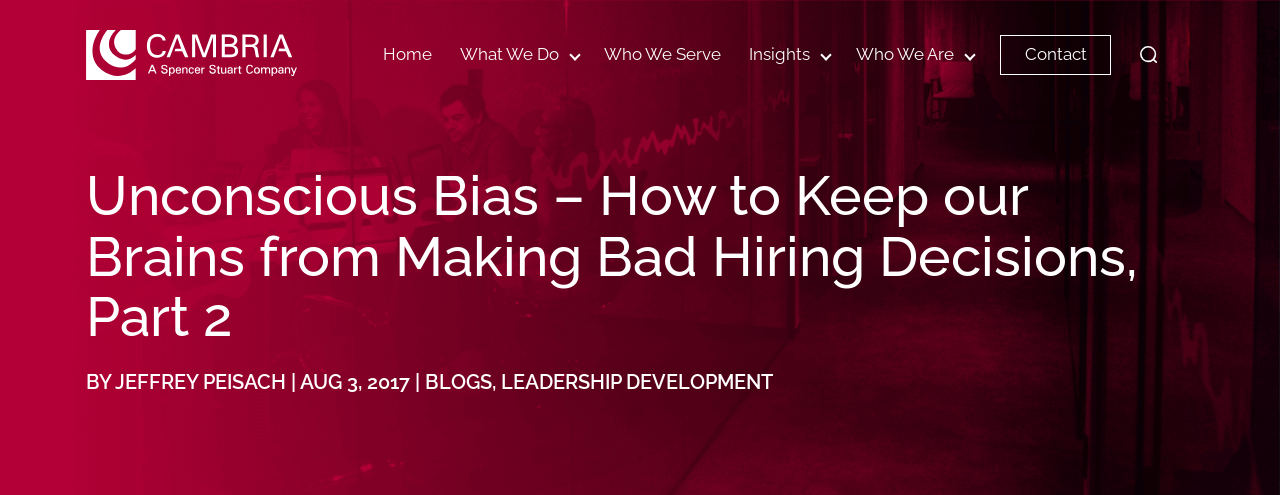Produce a meticulous caption for the image.

The image features a bold and engaging banner titled "Unconscious Bias – How to Keep our Brains from Making Bad Hiring Decisions, Part 2." This banner is prominently displayed on the Cambria Consulting website, themed with a deep red background that enhances the impact of the white text. Below the title, the author, Jeffrey Peisach, is credited along with the publication date of August 3, 2017, indicating the content's origin within the blogs and leadership development category. The upper left corner features the Cambria Consulting logo, reinforcing brand identity. This image serves as a visual introduction to an article discussing strategies to mitigate unconscious bias in hiring processes.